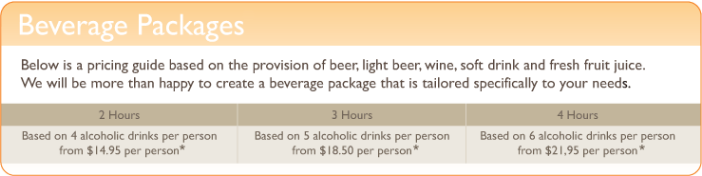How many alcoholic drinks are served per person for the 3-hour package?
Please provide a comprehensive answer based on the contents of the image.

The caption states that the 3-hour package offers 5 alcoholic drinks per person at a cost of $18.50 each. This information is provided in the description of the 3-hour package.